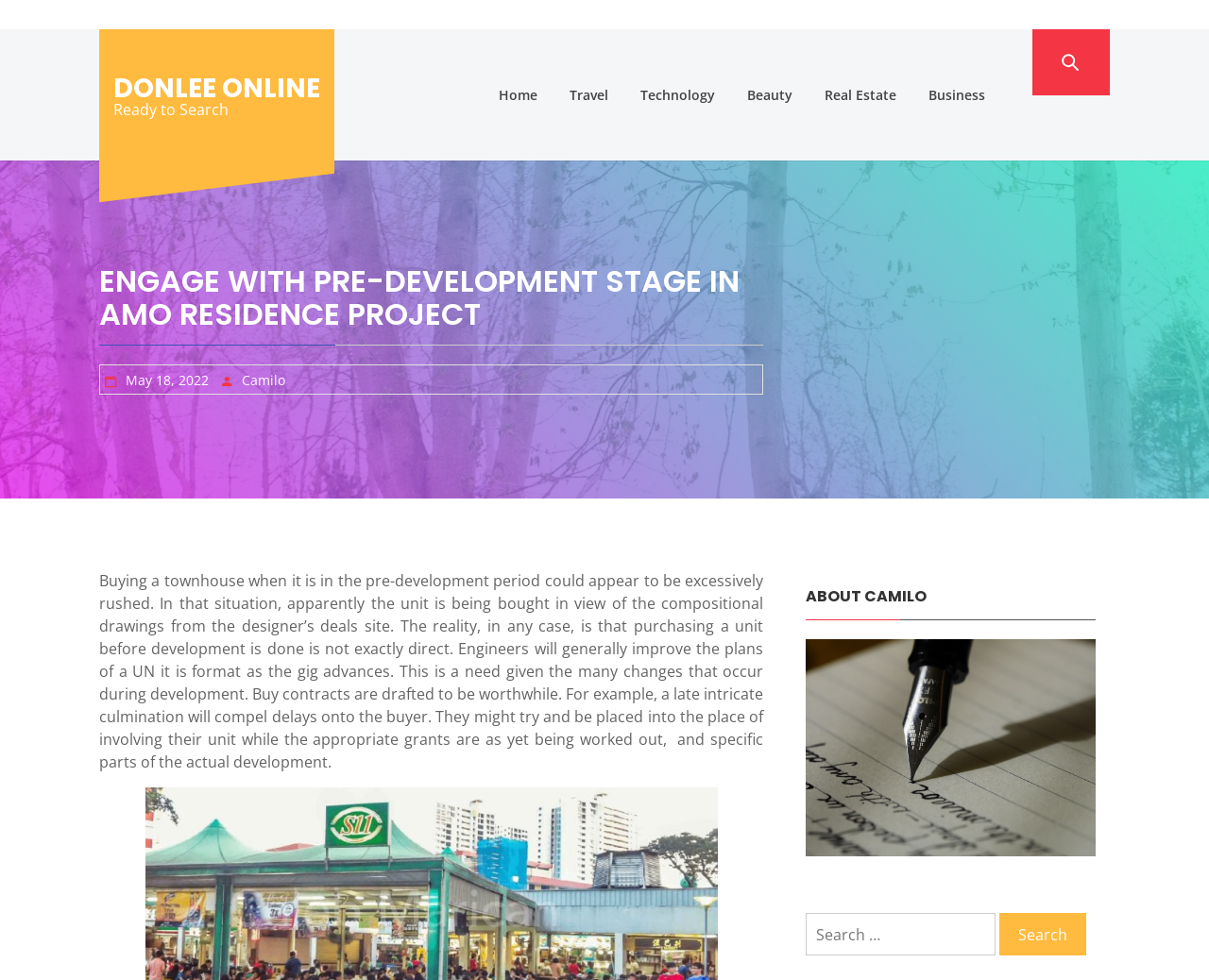What is the function of the search bar?
Please respond to the question with a detailed and thorough explanation.

The search bar is located at the bottom of the webpage and has a placeholder text 'Search for:', suggesting that it can be used to search for specific content or articles on the website.